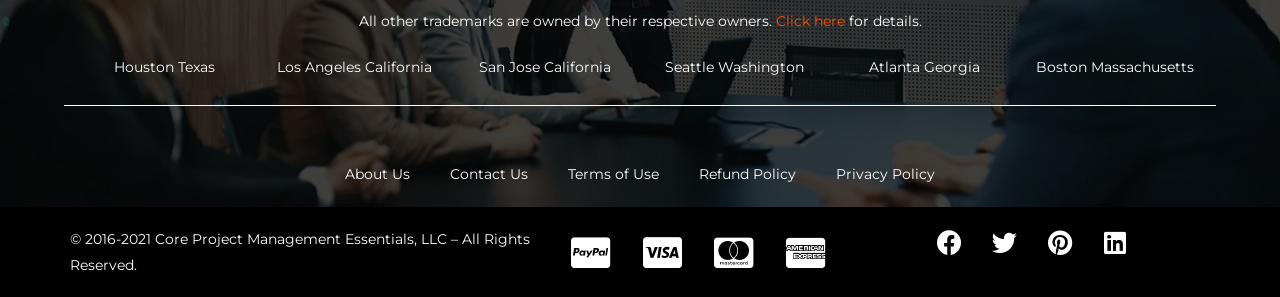Please locate the UI element described by "Click here" and provide its bounding box coordinates.

[0.606, 0.042, 0.66, 0.102]